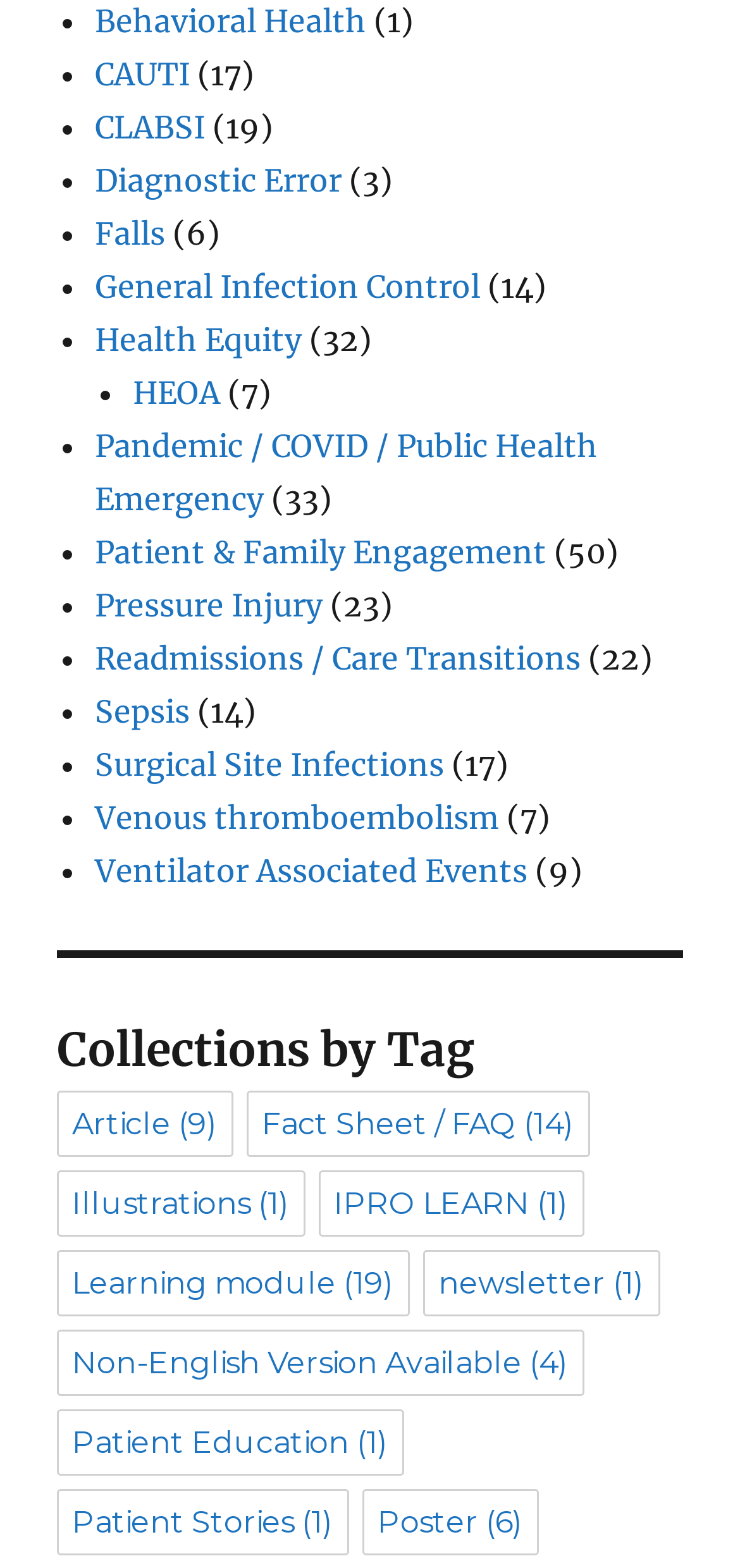What is the first link in the list?
Carefully analyze the image and provide a detailed answer to the question.

The first link in the list is 'Behavioral Health' which is located at the top of the webpage with a bounding box coordinate of [0.128, 0.002, 0.495, 0.026].